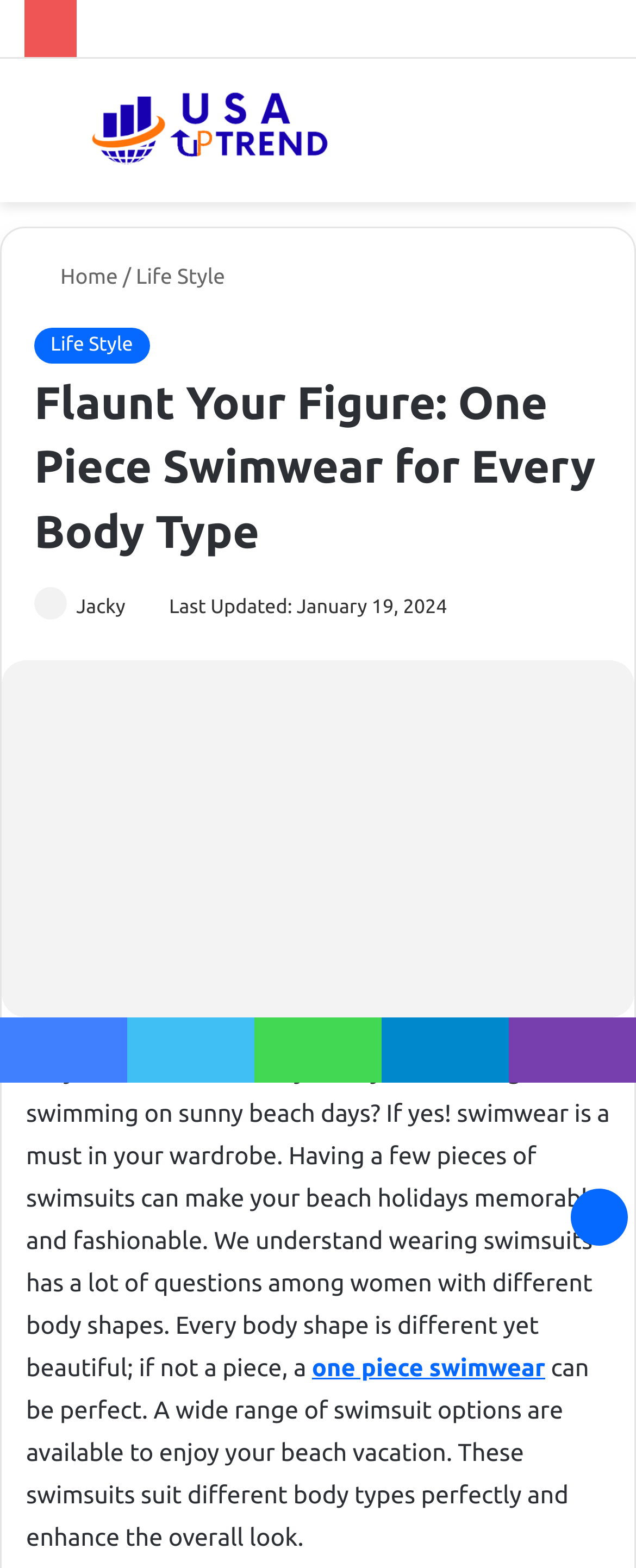Determine the bounding box coordinates of the clickable region to carry out the instruction: "Share on Facebook".

[0.0, 0.649, 0.2, 0.69]